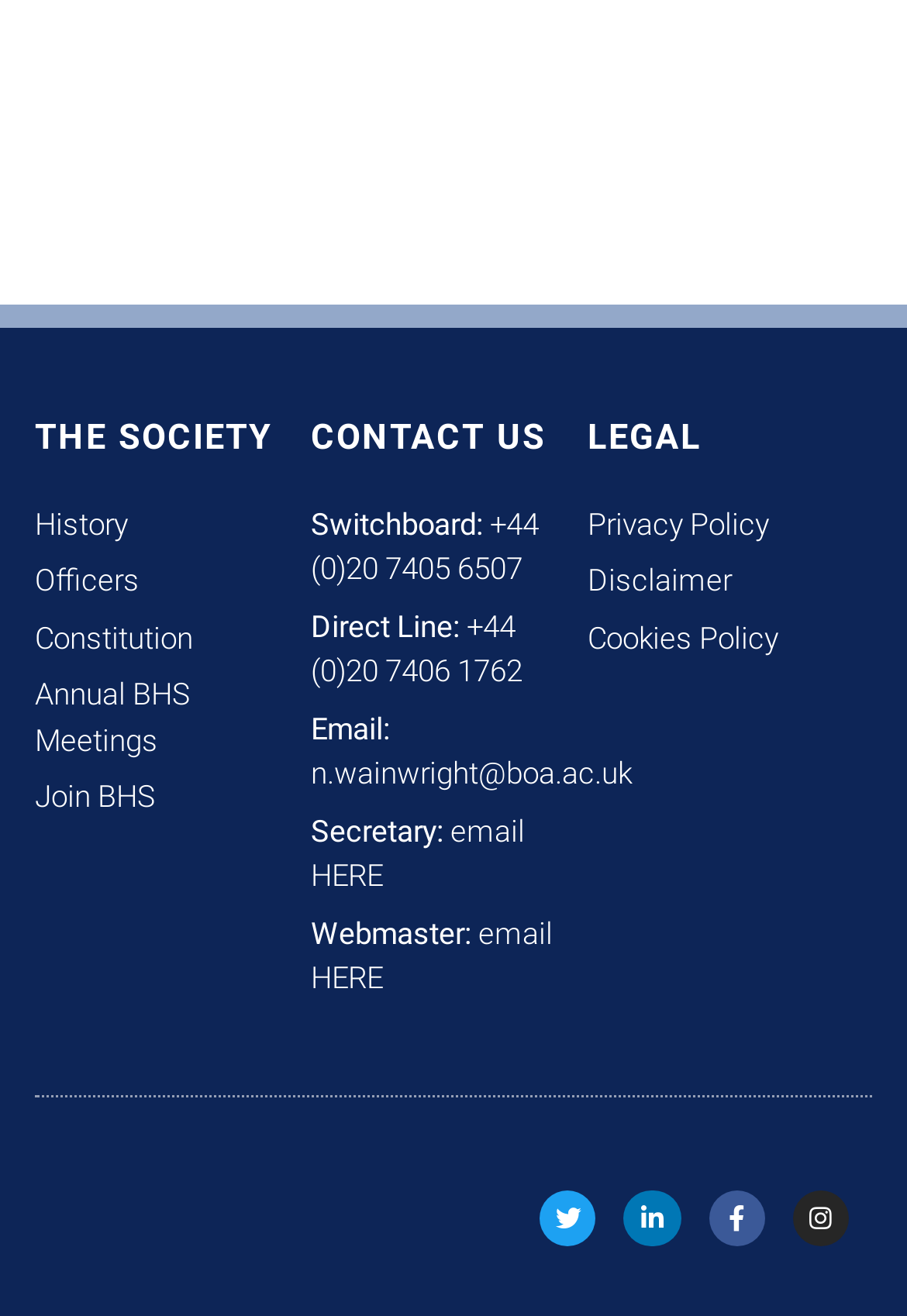Based on the image, please elaborate on the answer to the following question:
How many headings are there on the page?

I counted the headings on the page, which are 'THE SOCIETY', 'CONTACT US', and 'LEGAL'. There are 3 headings in total.